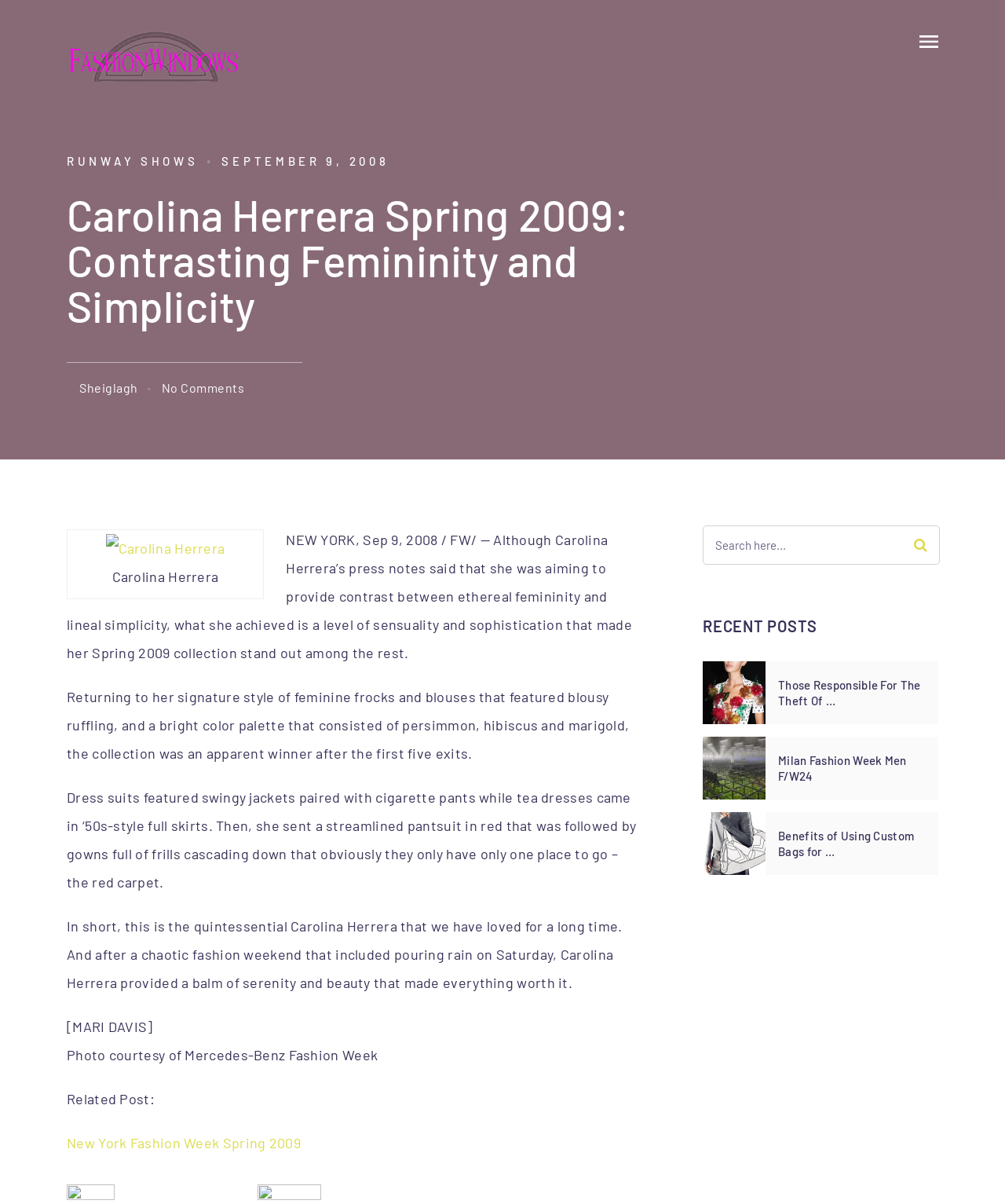What is the color palette used in the fashion collection?
Using the information from the image, give a concise answer in one word or a short phrase.

Persimmon, hibiscus, and marigold